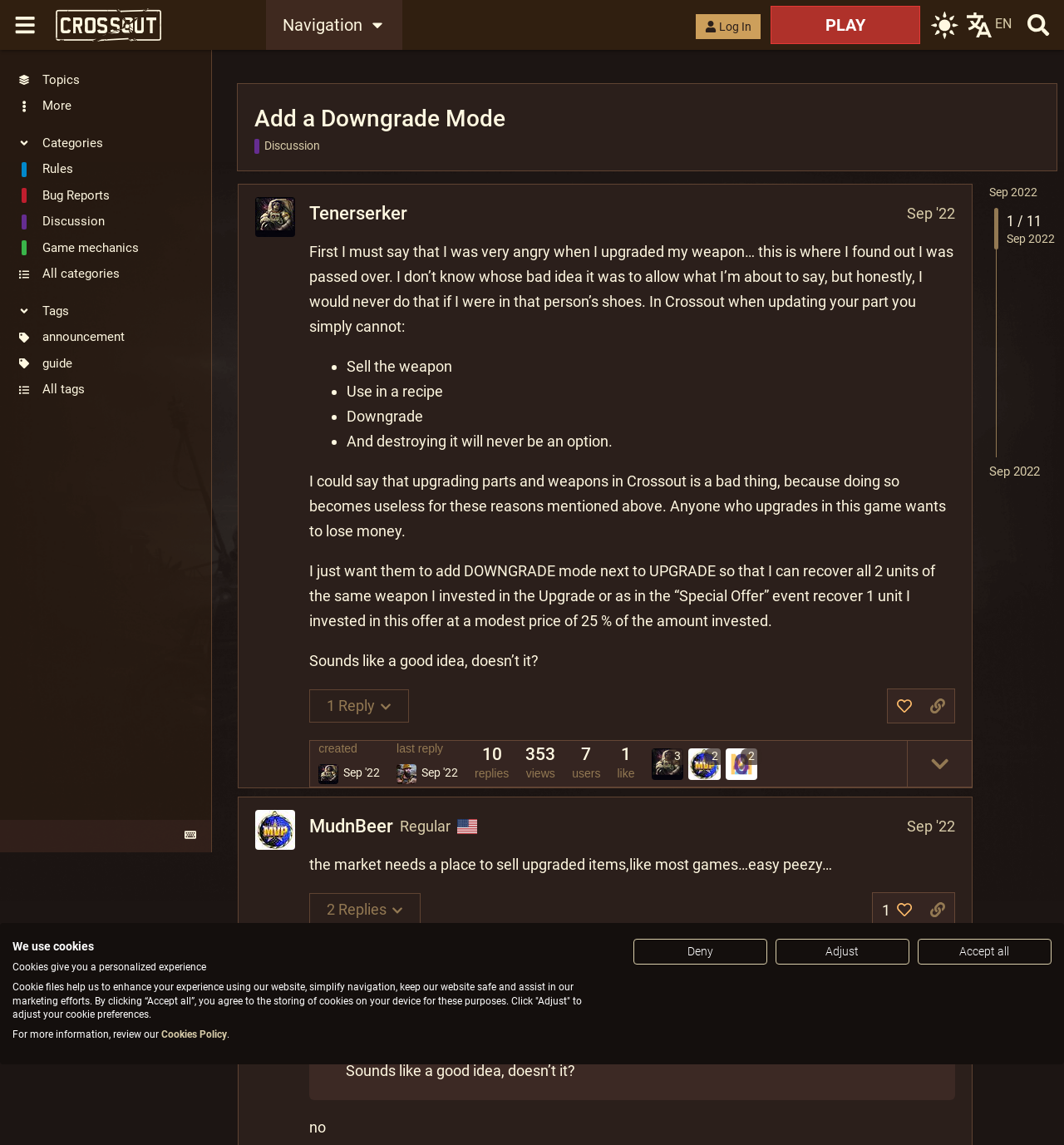Respond to the following query with just one word or a short phrase: 
What is the topic of the discussion in this webpage?

Add a Downgrade Mode